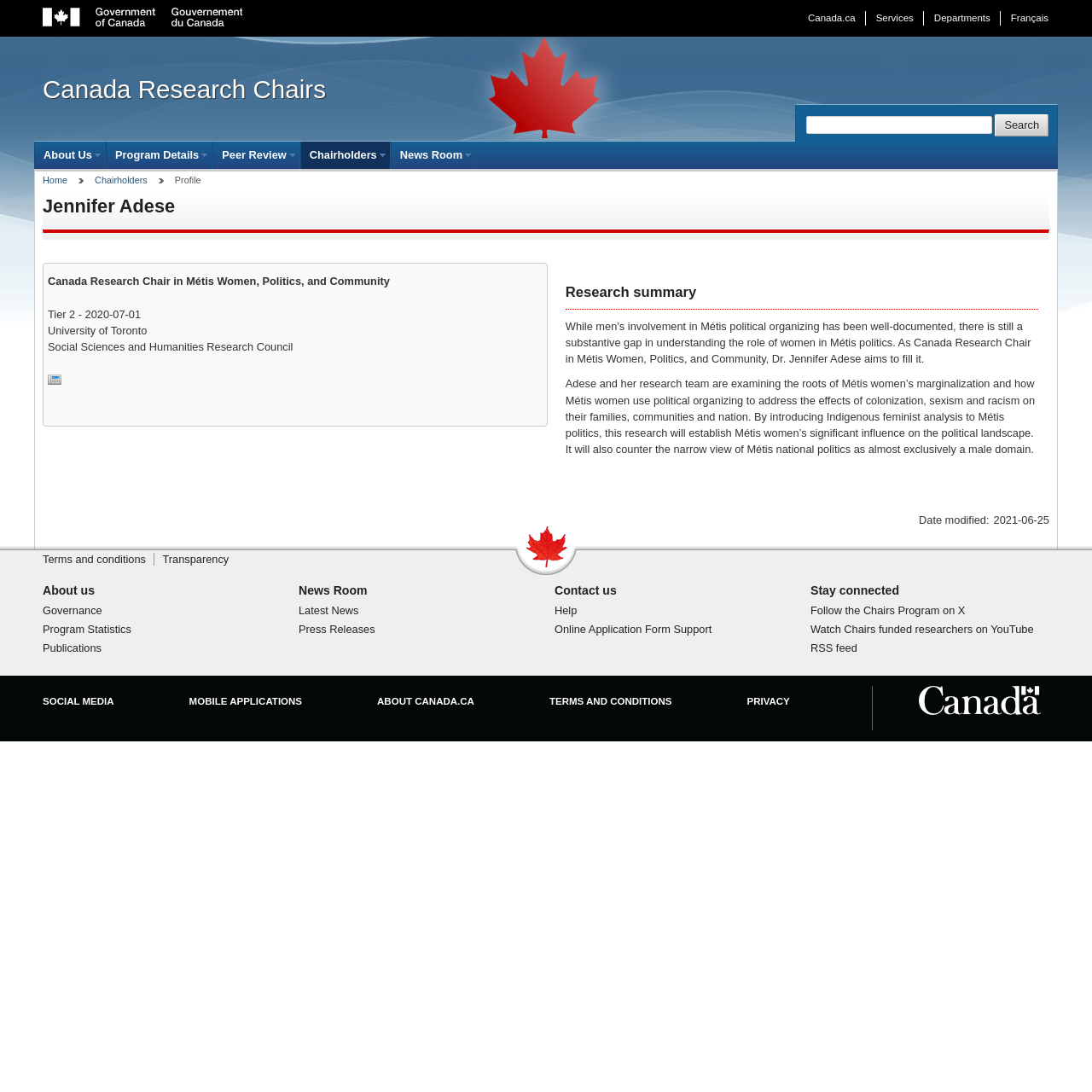Could you highlight the region that needs to be clicked to execute the instruction: "Follow the Chairs Program on social media"?

[0.742, 0.553, 0.884, 0.565]